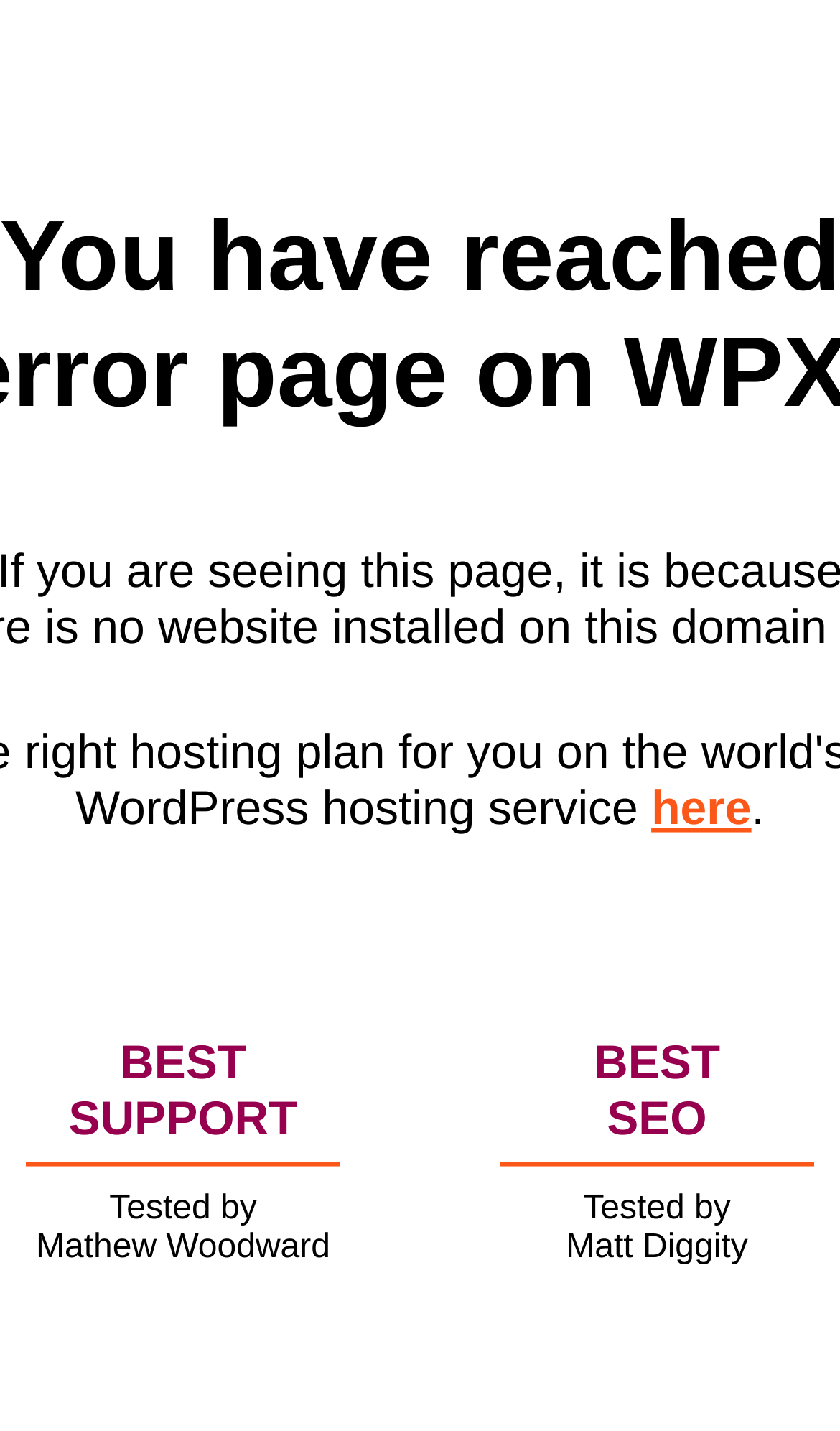What is the hosting service mentioned?
Use the image to give a comprehensive and detailed response to the question.

The webpage mentions 'WordPress hosting service' in the static text element, indicating that the webpage is related to WordPress hosting.